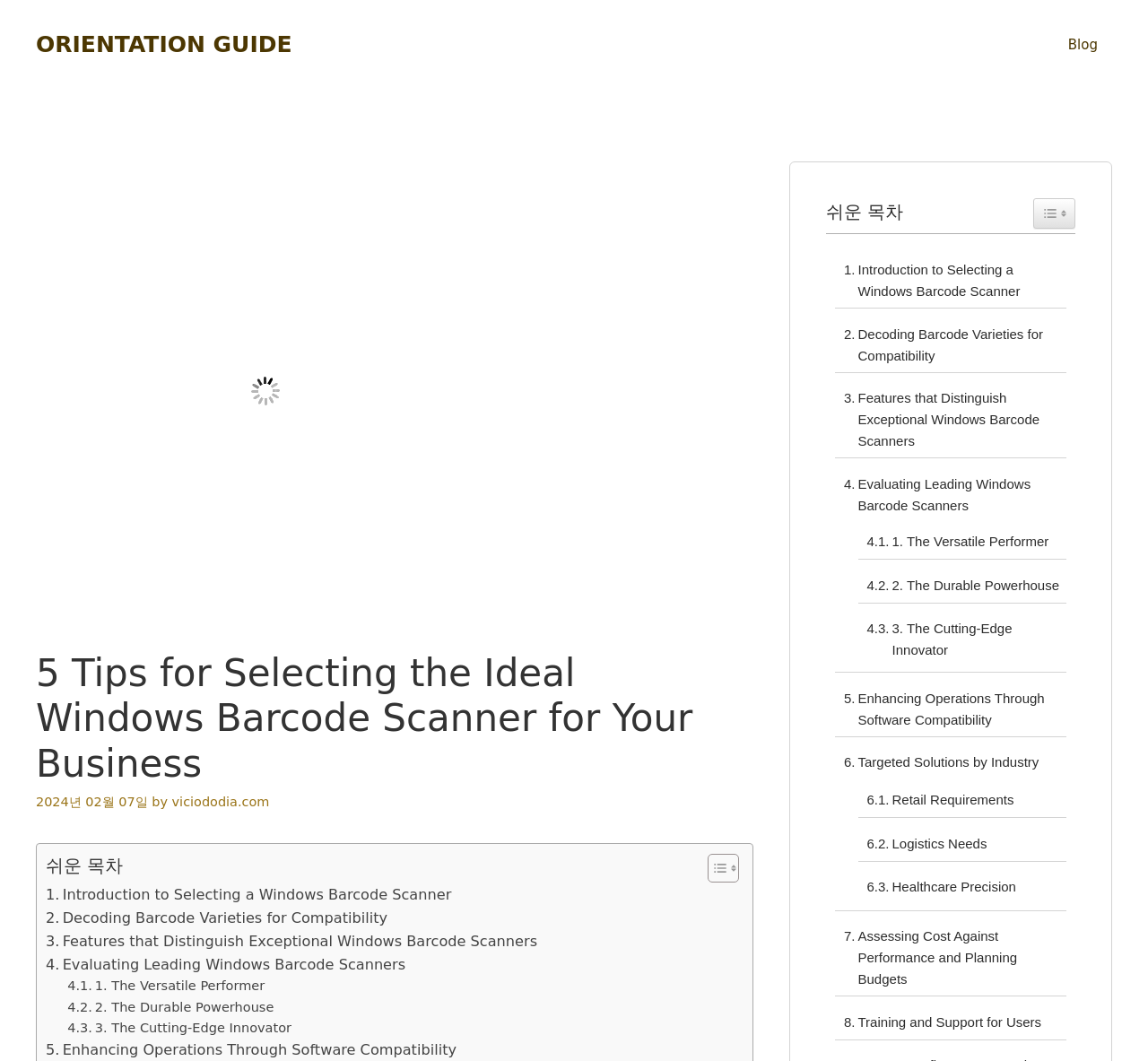Given the element description: "Healthcare Precision", predict the bounding box coordinates of the UI element it refers to, using four float numbers between 0 and 1, i.e., [left, top, right, bottom].

[0.747, 0.826, 0.885, 0.847]